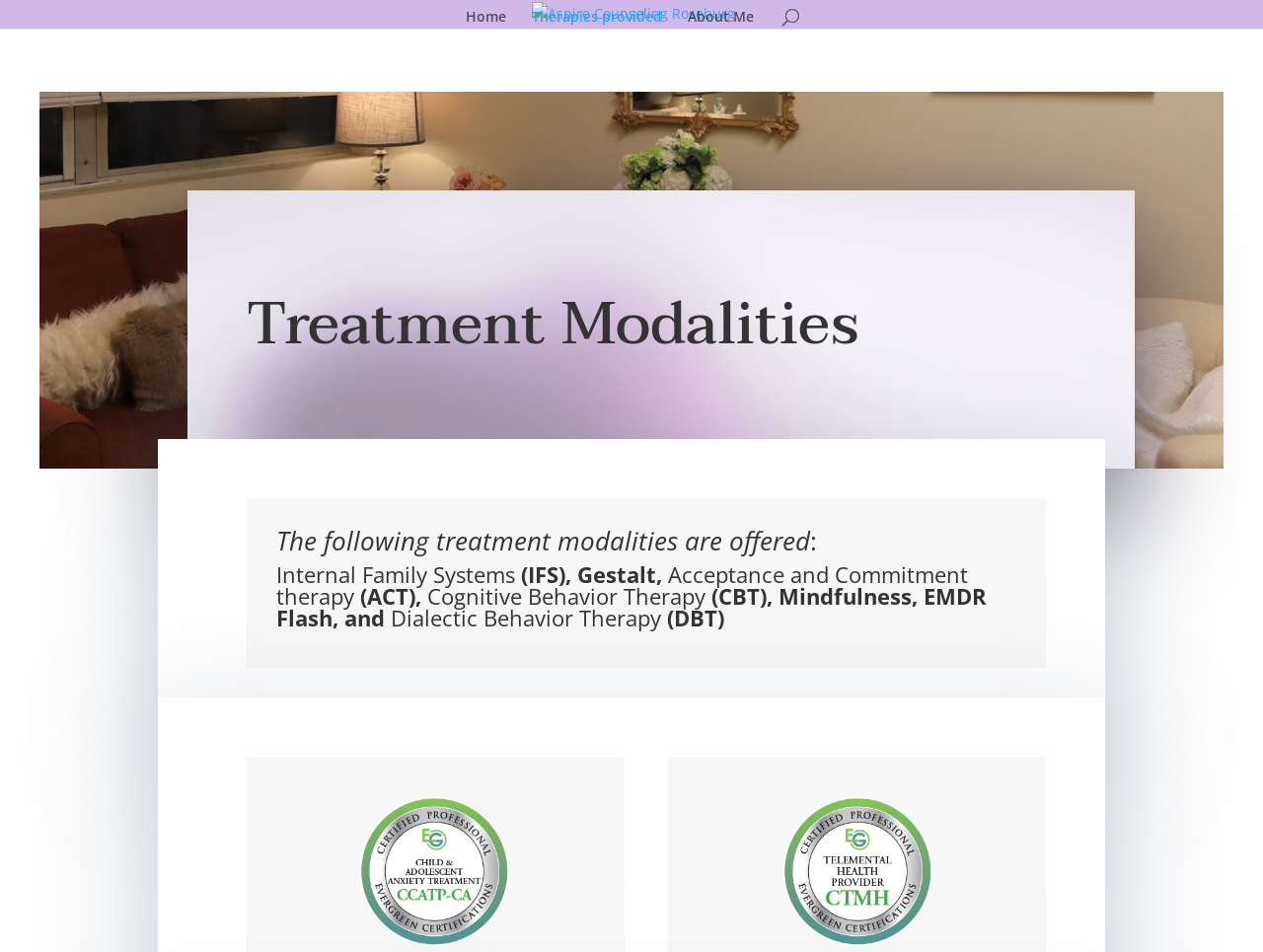Using the details from the image, please elaborate on the following question: How many links are in the top navigation menu?

I found the answer by looking at the link elements located at the top of the page, which are 'Home', 'Therapies provided', and 'About Me'. There are three links in total.